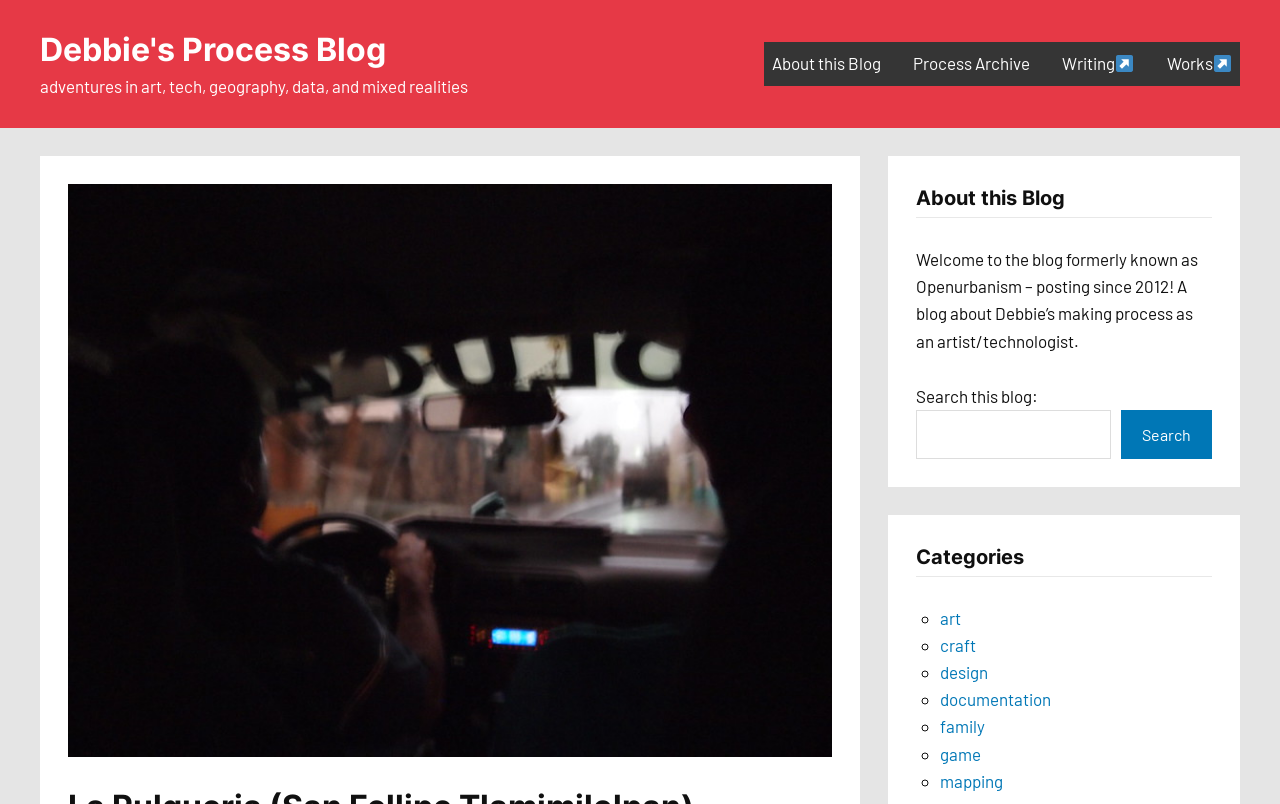What is the purpose of the search box?
Please answer the question with a single word or phrase, referencing the image.

to search the blog